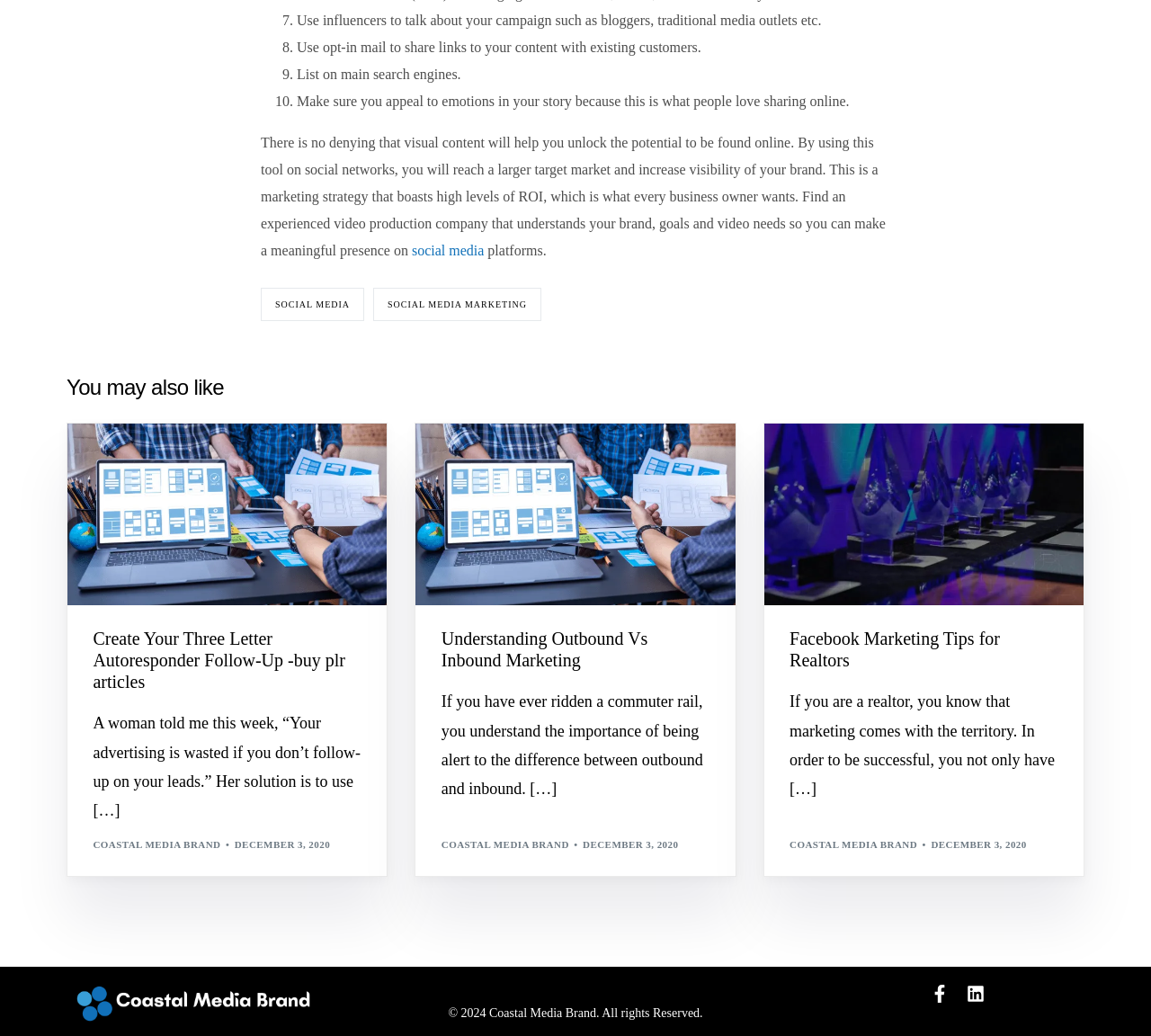Locate the bounding box of the UI element with the following description: "Social Media".

[0.691, 0.441, 0.76, 0.451]